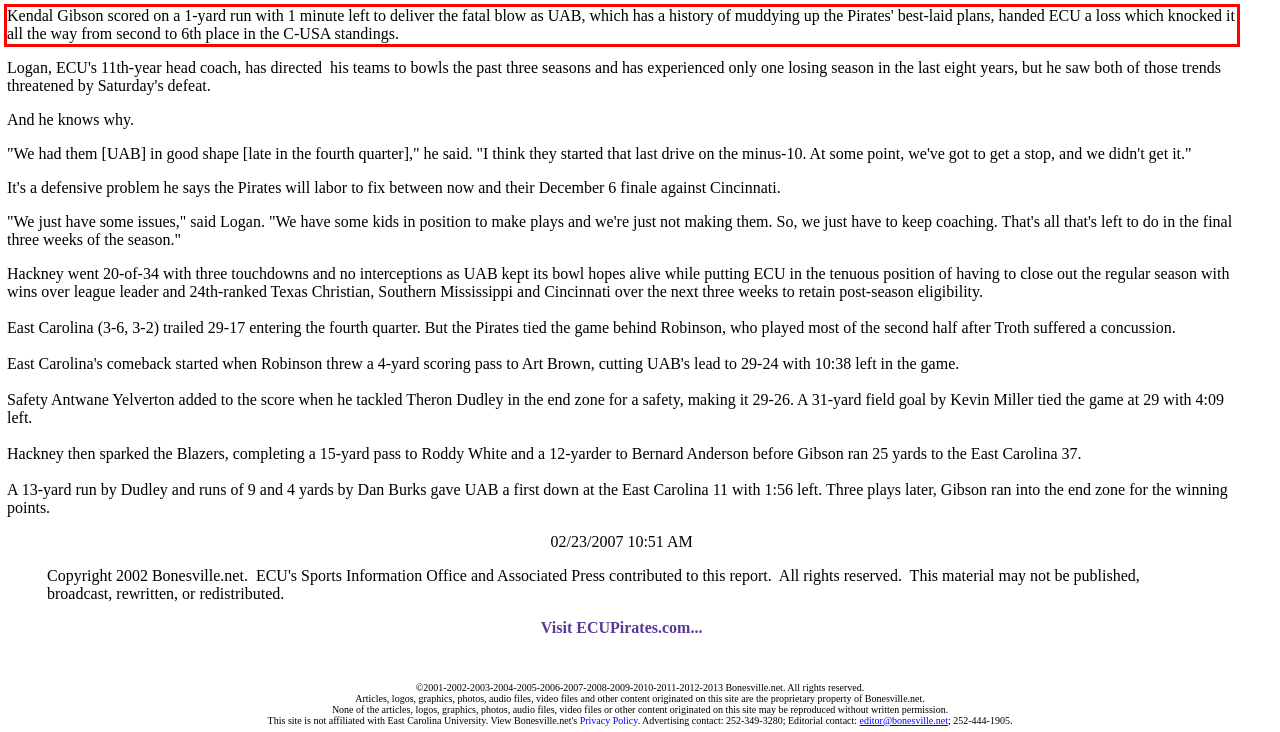You are provided with a screenshot of a webpage featuring a red rectangle bounding box. Extract the text content within this red bounding box using OCR.

Kendal Gibson scored on a 1-yard run with 1 minute left to deliver the fatal blow as UAB, which has a history of muddying up the Pirates' best-laid plans, handed ECU a loss which knocked it all the way from second to 6th place in the C-USA standings.